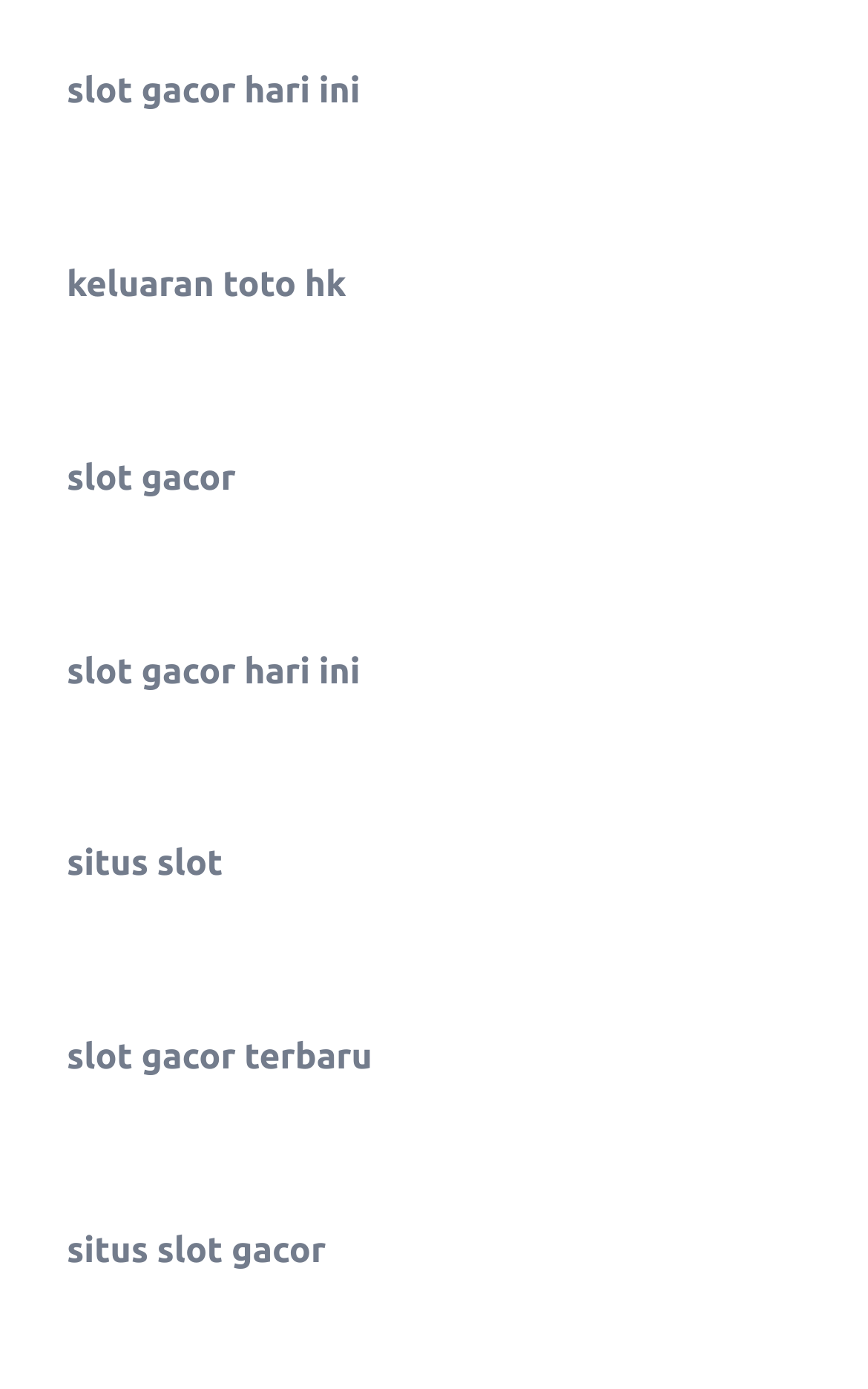Please provide the bounding box coordinates for the UI element as described: "slot gacor hari ini". The coordinates must be four floats between 0 and 1, represented as [left, top, right, bottom].

[0.077, 0.051, 0.415, 0.08]